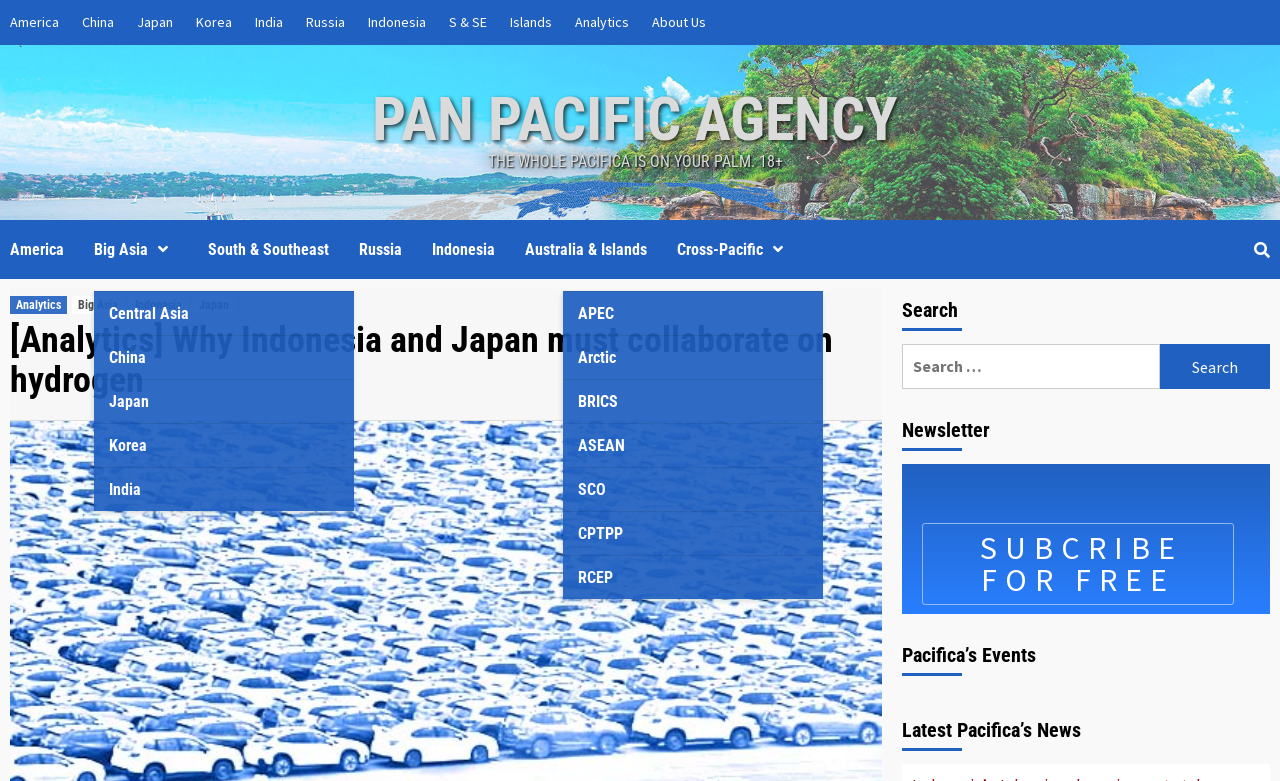Pinpoint the bounding box coordinates of the element you need to click to execute the following instruction: "Search for something". The bounding box should be represented by four float numbers between 0 and 1, in the format [left, top, right, bottom].

[0.705, 0.44, 0.992, 0.498]